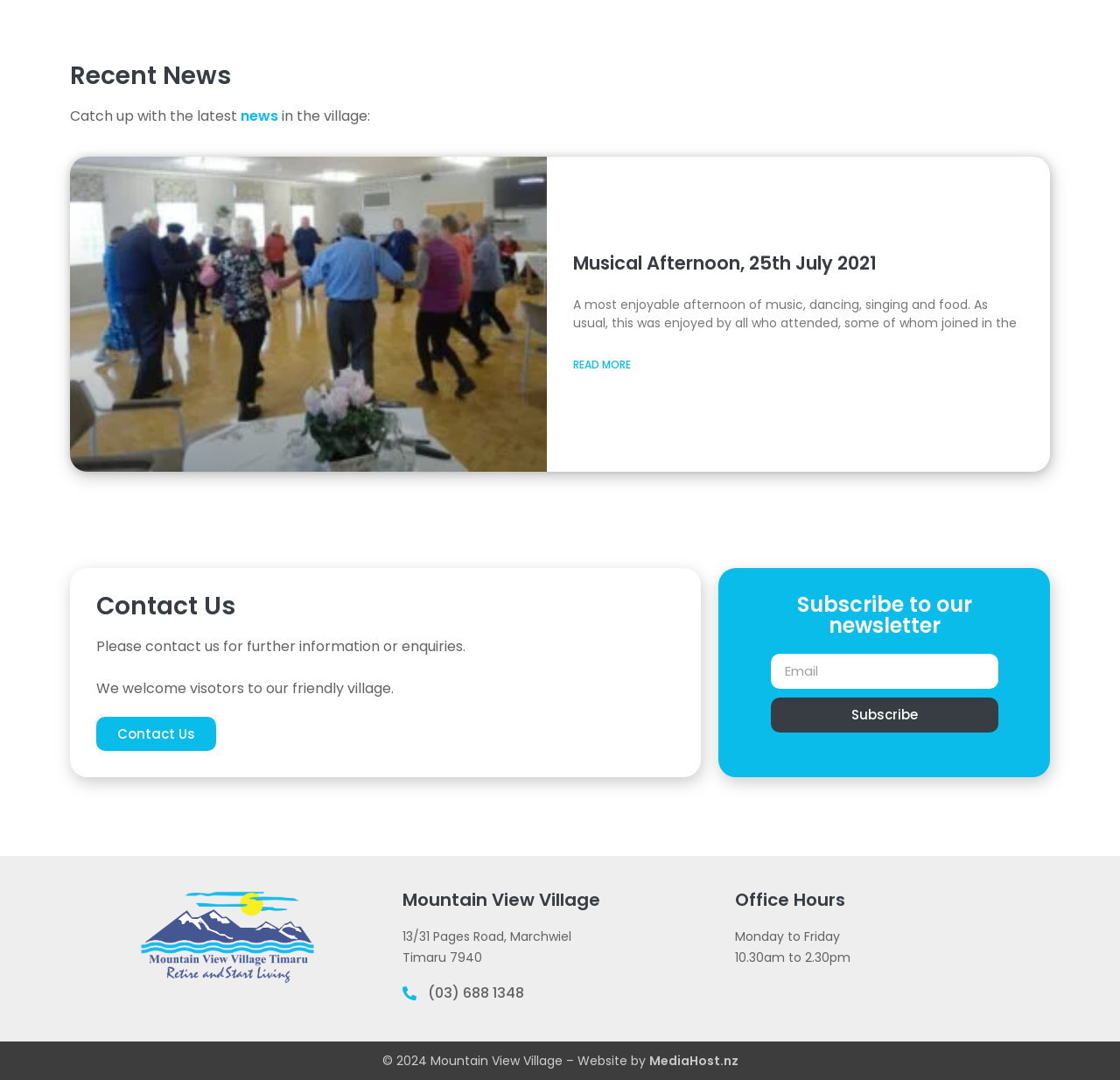What is the contact phone number?
Please respond to the question with as much detail as possible.

The contact phone number can be found in the link element at the bottom of the page, which reads '(03) 688 1348'. This is likely the phone number to contact the village or its office.